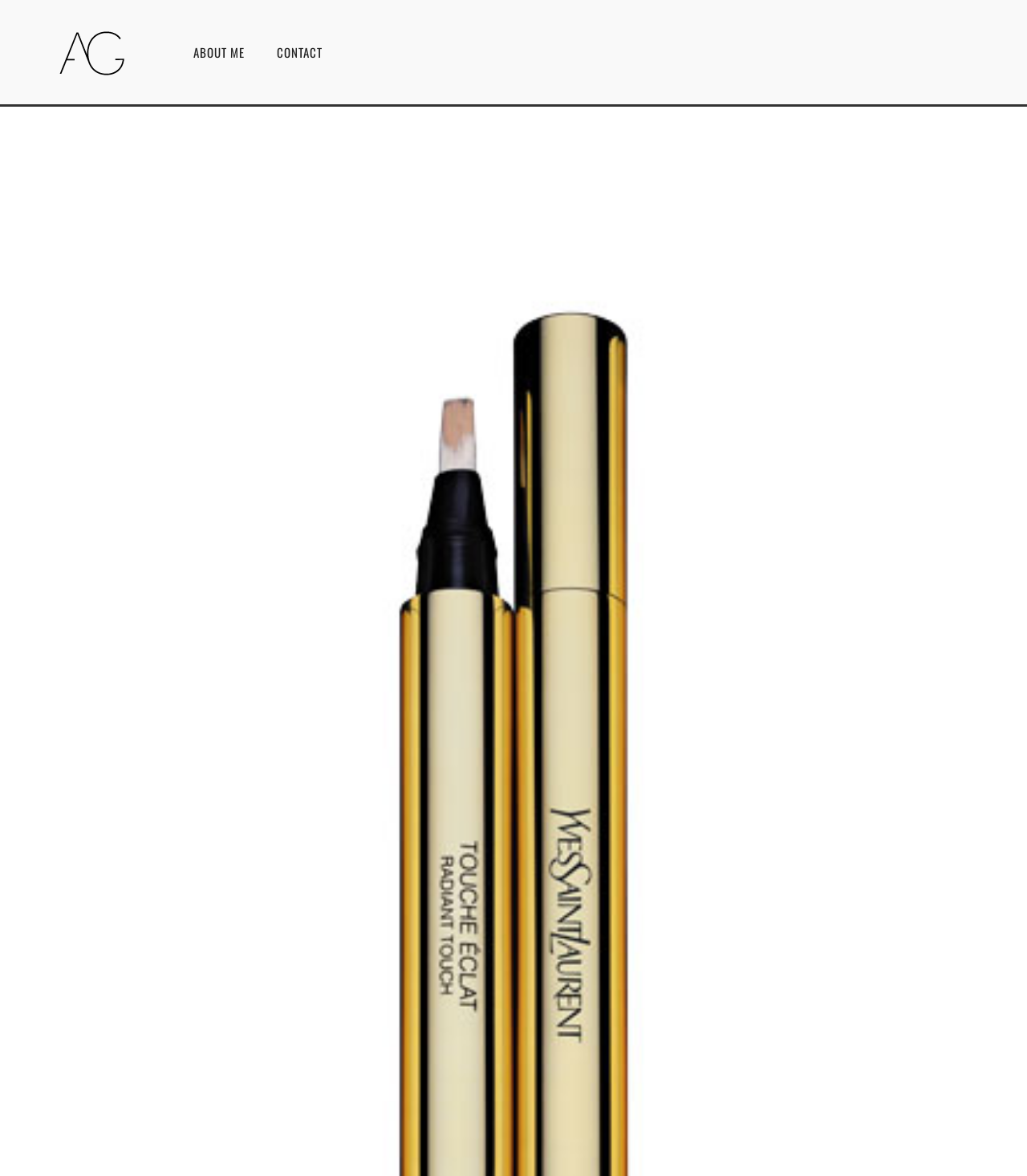Bounding box coordinates are specified in the format (top-left x, top-left y, bottom-right x, bottom-right y). All values are floating point numbers bounded between 0 and 1. Please provide the bounding box coordinate of the region this sentence describes: alt="Anya Georgijevic"

[0.023, 0.017, 0.149, 0.072]